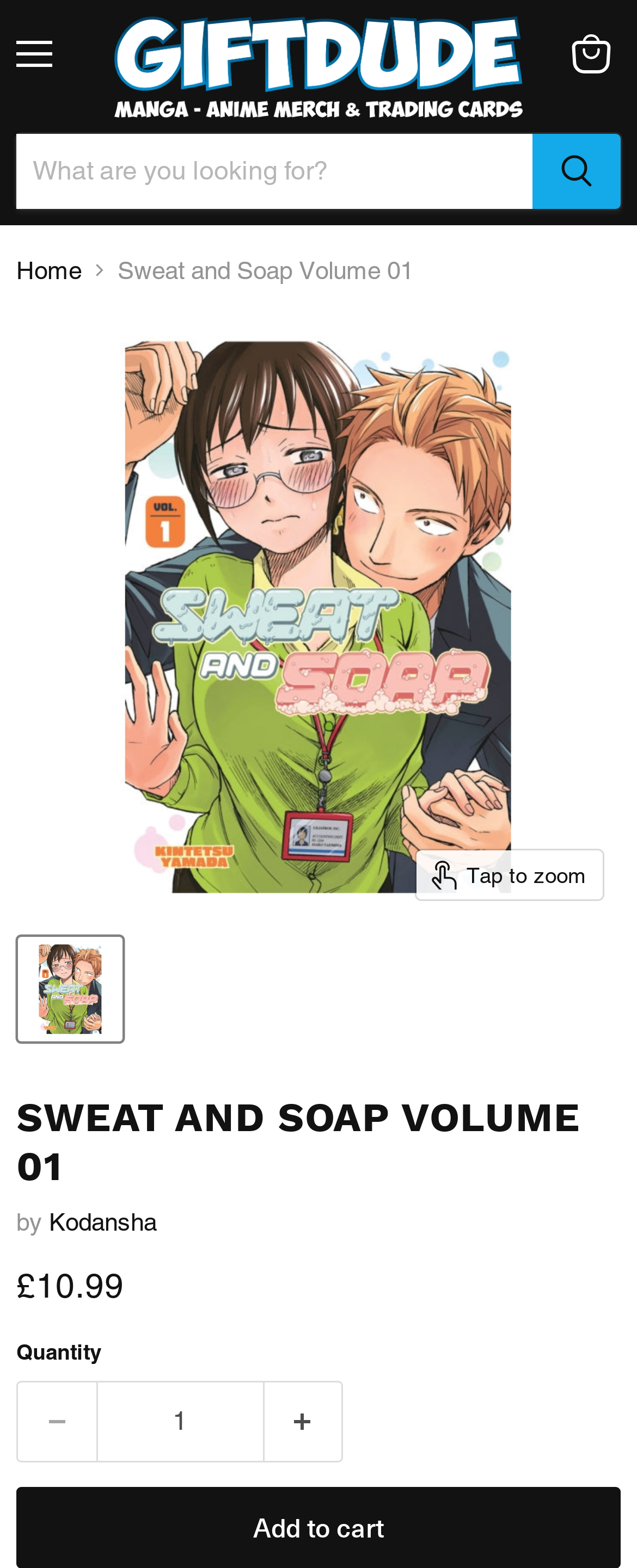Answer the question below in one word or phrase:
What is the price of the manga book?

£10.99